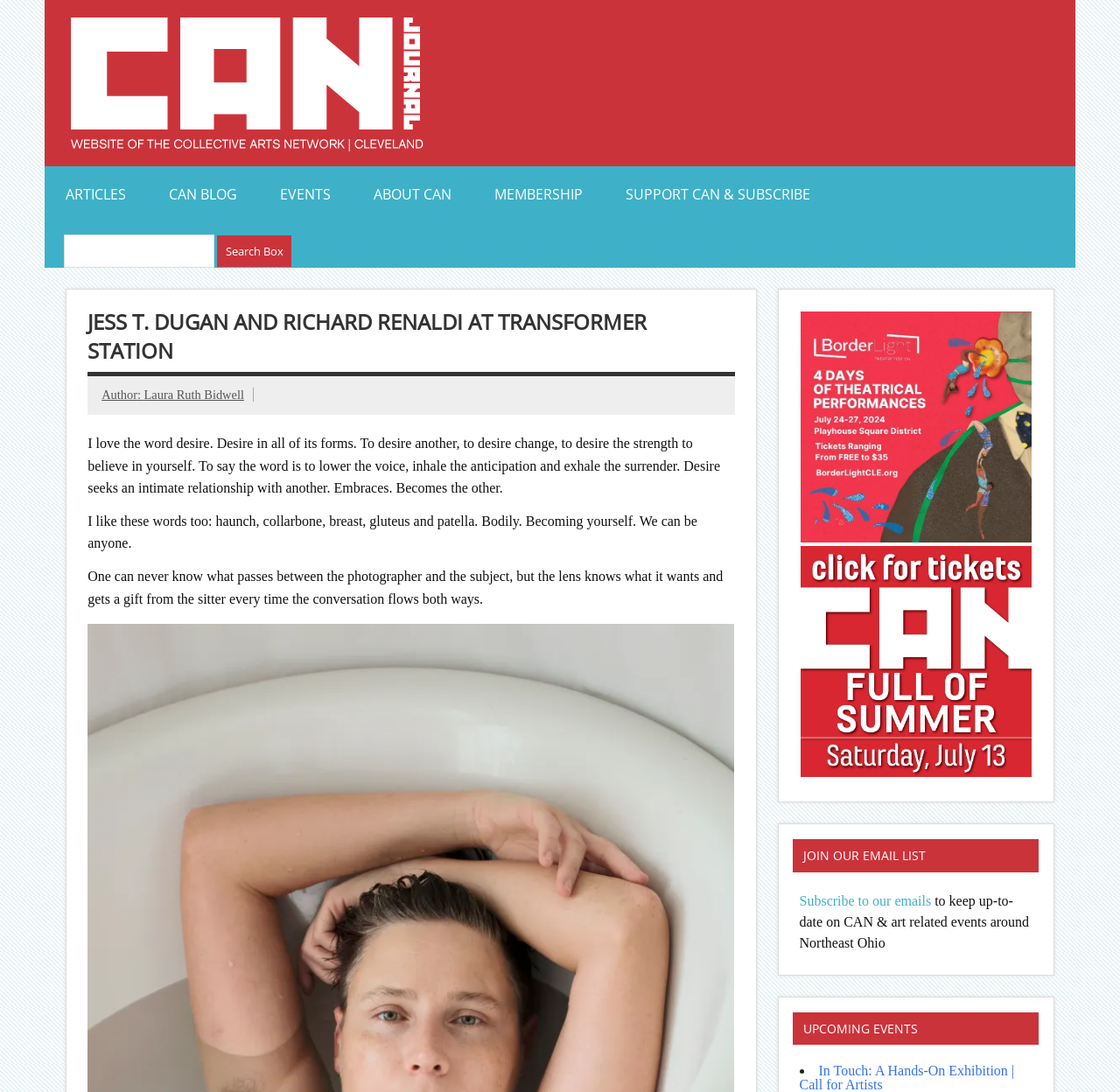What is the topic of the article?
Based on the image, please offer an in-depth response to the question.

I inferred the topic by reading the static text elements, which mention desire, photography, and the relationship between the photographer and the subject.